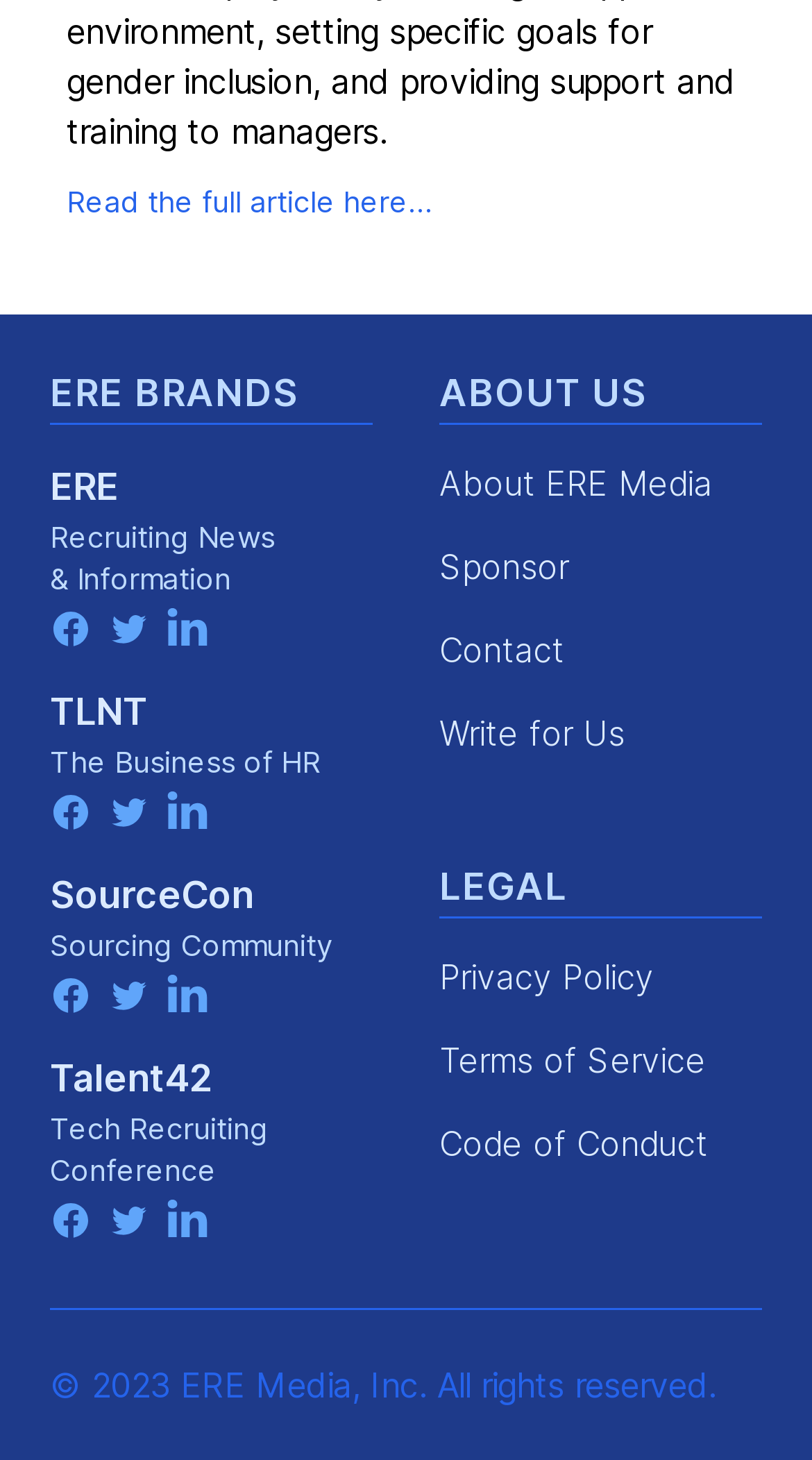How many sections are there in the ABOUT US category?
Answer the question with a detailed and thorough explanation.

I looked at the heading 'ABOUT US' and found 4 links below it, which are 'About ERE Media', 'Sponsor', 'Contact', and 'Write for Us', indicating 4 sections in the ABOUT US category.